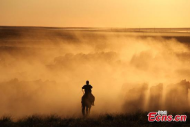What is the horseman guiding across the landscape?
Refer to the image and provide a one-word or short phrase answer.

Livestock